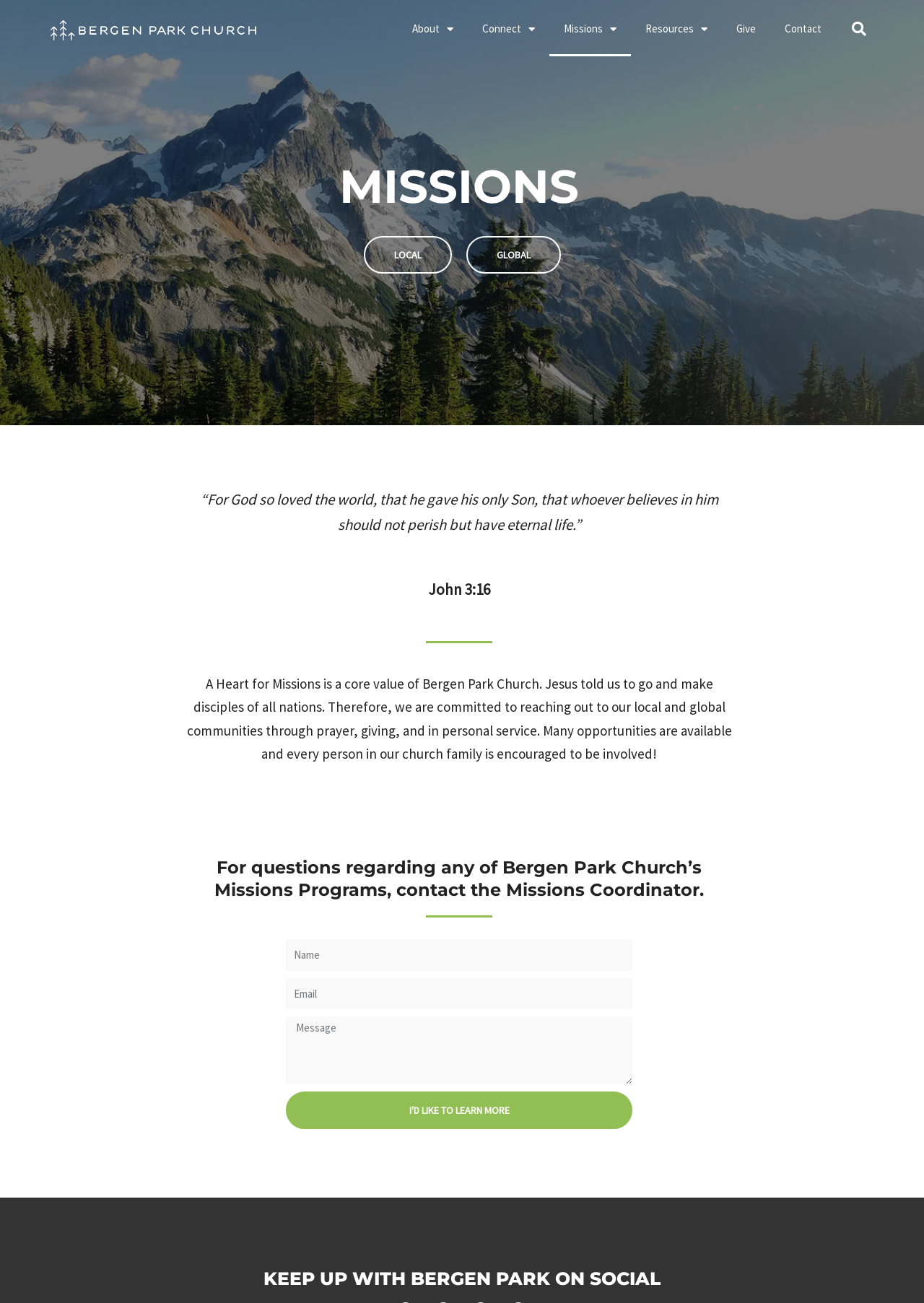Show the bounding box coordinates of the element that should be clicked to complete the task: "Search for something".

[0.905, 0.011, 0.945, 0.033]